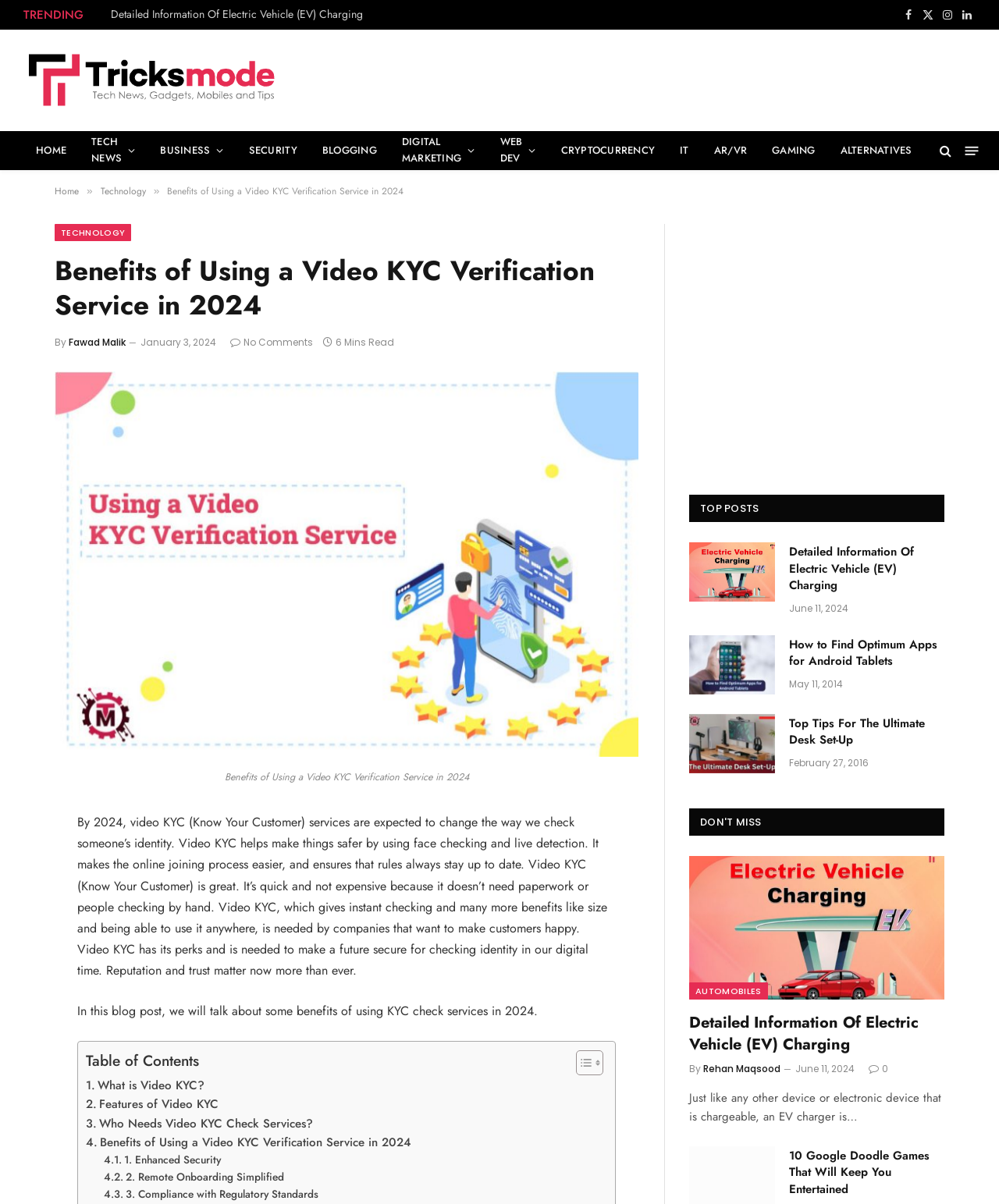Using the provided element description: "3. Compliance with Regulatory Standards", determine the bounding box coordinates of the corresponding UI element in the screenshot.

[0.104, 0.985, 0.319, 0.999]